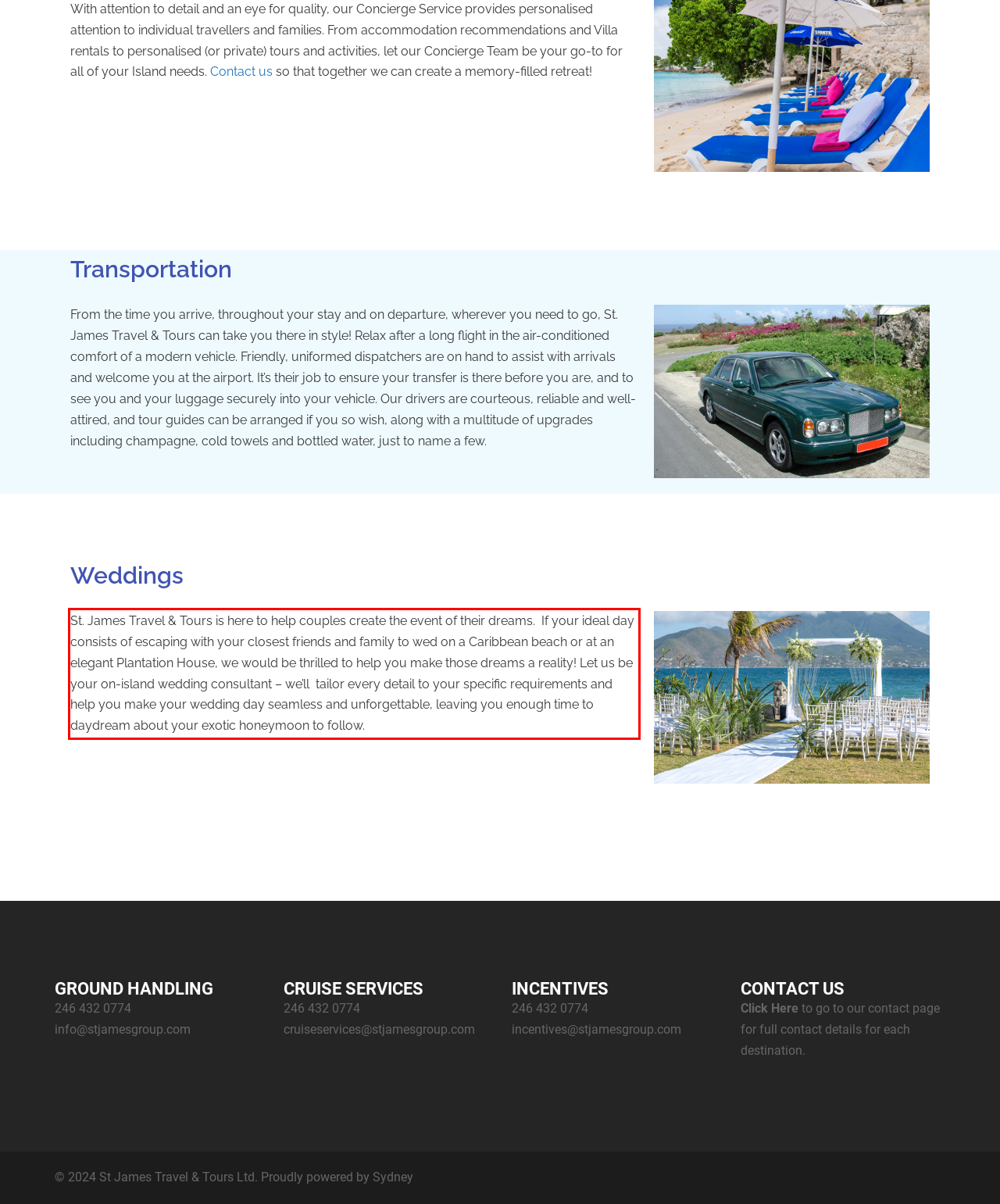Using the provided screenshot, read and generate the text content within the red-bordered area.

St. James Travel & Tours is here to help couples create the event of their dreams. If your ideal day consists of escaping with your closest friends and family to wed on a Caribbean beach or at an elegant Plantation House, we would be thrilled to help you make those dreams a reality! Let us be your on-island wedding consultant – we’ll tailor every detail to your specific requirements and help you make your wedding day seamless and unforgettable, leaving you enough time to daydream about your exotic honeymoon to follow.